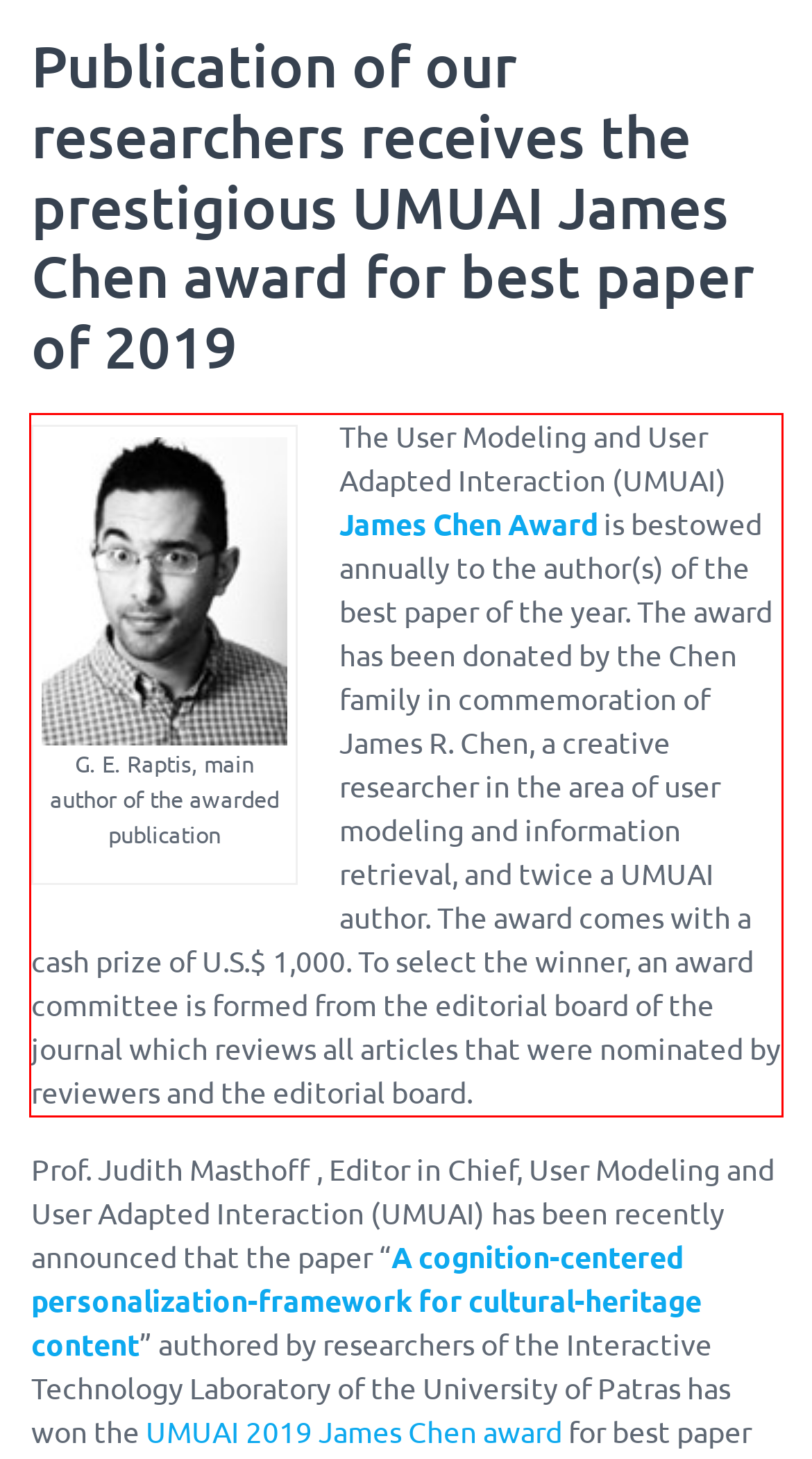Given a screenshot of a webpage with a red bounding box, please identify and retrieve the text inside the red rectangle.

The User Modeling and User Adapted Interaction (UMUAI) James Chen Award is bestowed annually to the author(s) of the best paper of the year. The award has been donated by the Chen family in commemoration of James R. Chen, a creative researcher in the area of user modeling and information retrieval, and twice a UMUAI author. The award comes with a cash prize of U.S.$ 1,000. To select the winner, an award committee is formed from the editorial board of the journal which reviews all articles that were nominated by reviewers and the editorial board.